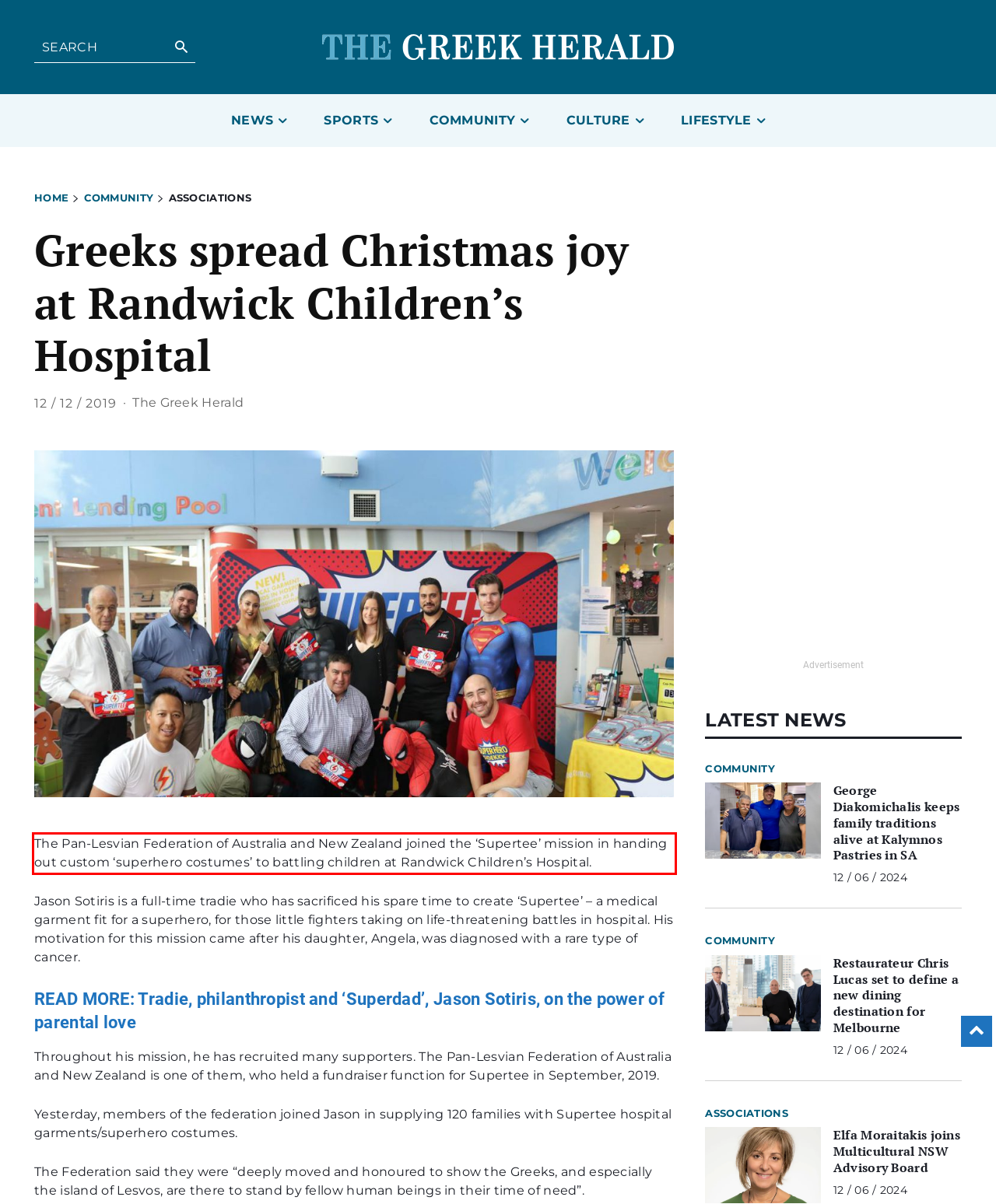In the given screenshot, locate the red bounding box and extract the text content from within it.

The Pan-Lesvian Federation of Australia and New Zealand joined the ‘Supertee’ mission in handing out custom ‘superhero costumes’ to battling children at Randwick Children’s Hospital.